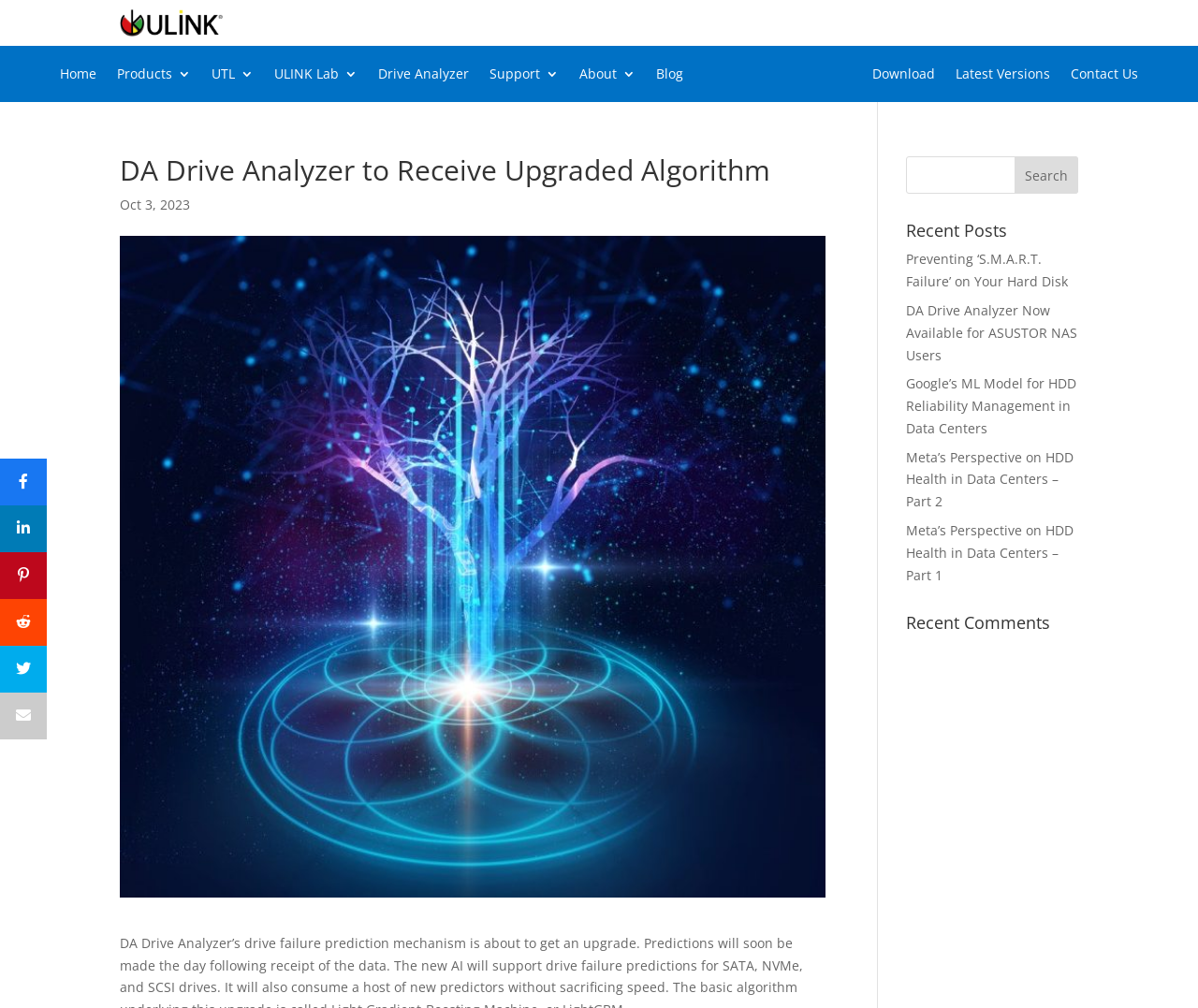Provide the bounding box for the UI element matching this description: "aria-label="Pin"".

[0.0, 0.548, 0.039, 0.594]